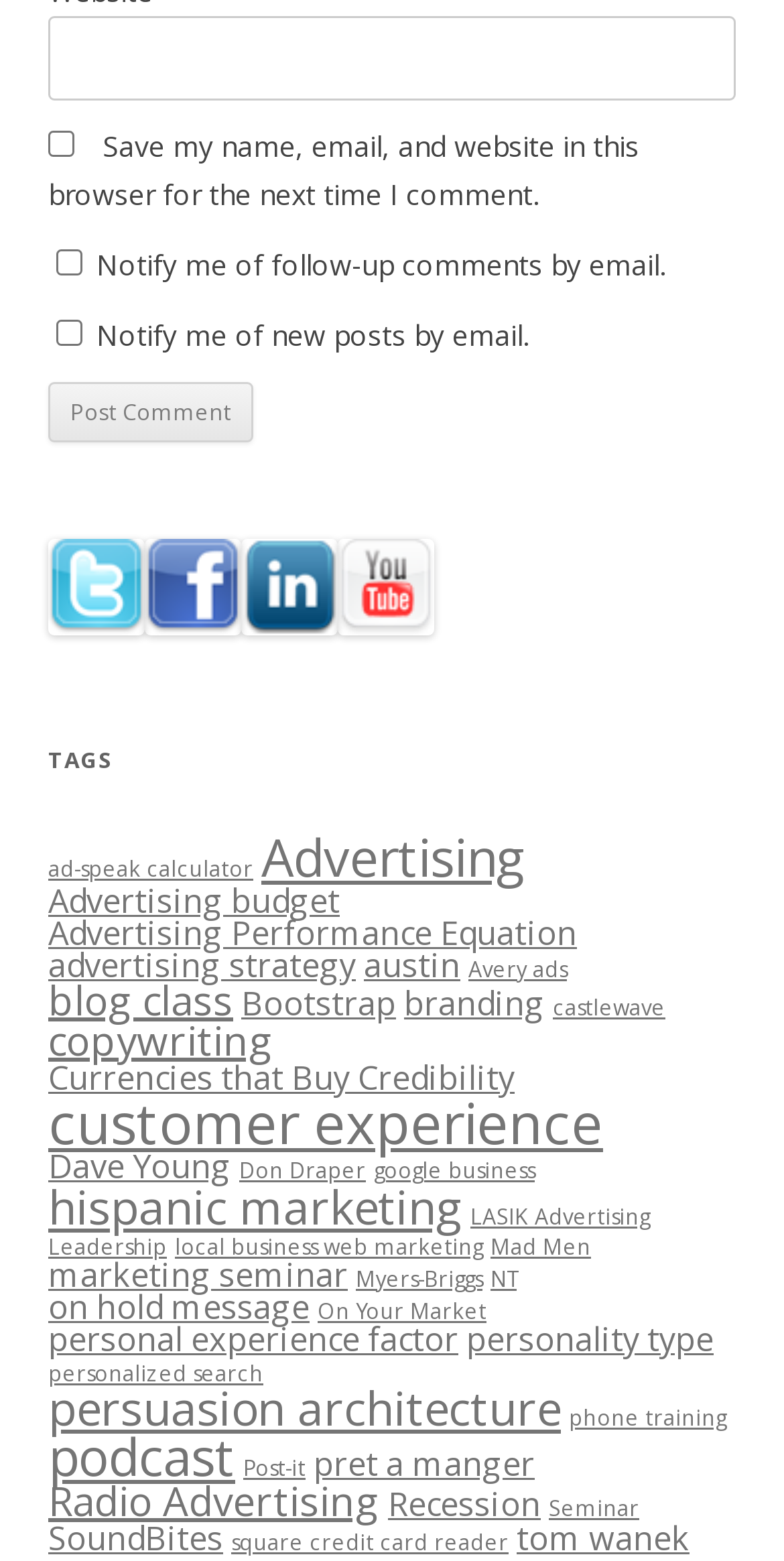Please identify the bounding box coordinates of the element on the webpage that should be clicked to follow this instruction: "Enter website name". The bounding box coordinates should be given as four float numbers between 0 and 1, formatted as [left, top, right, bottom].

[0.062, 0.01, 0.938, 0.065]